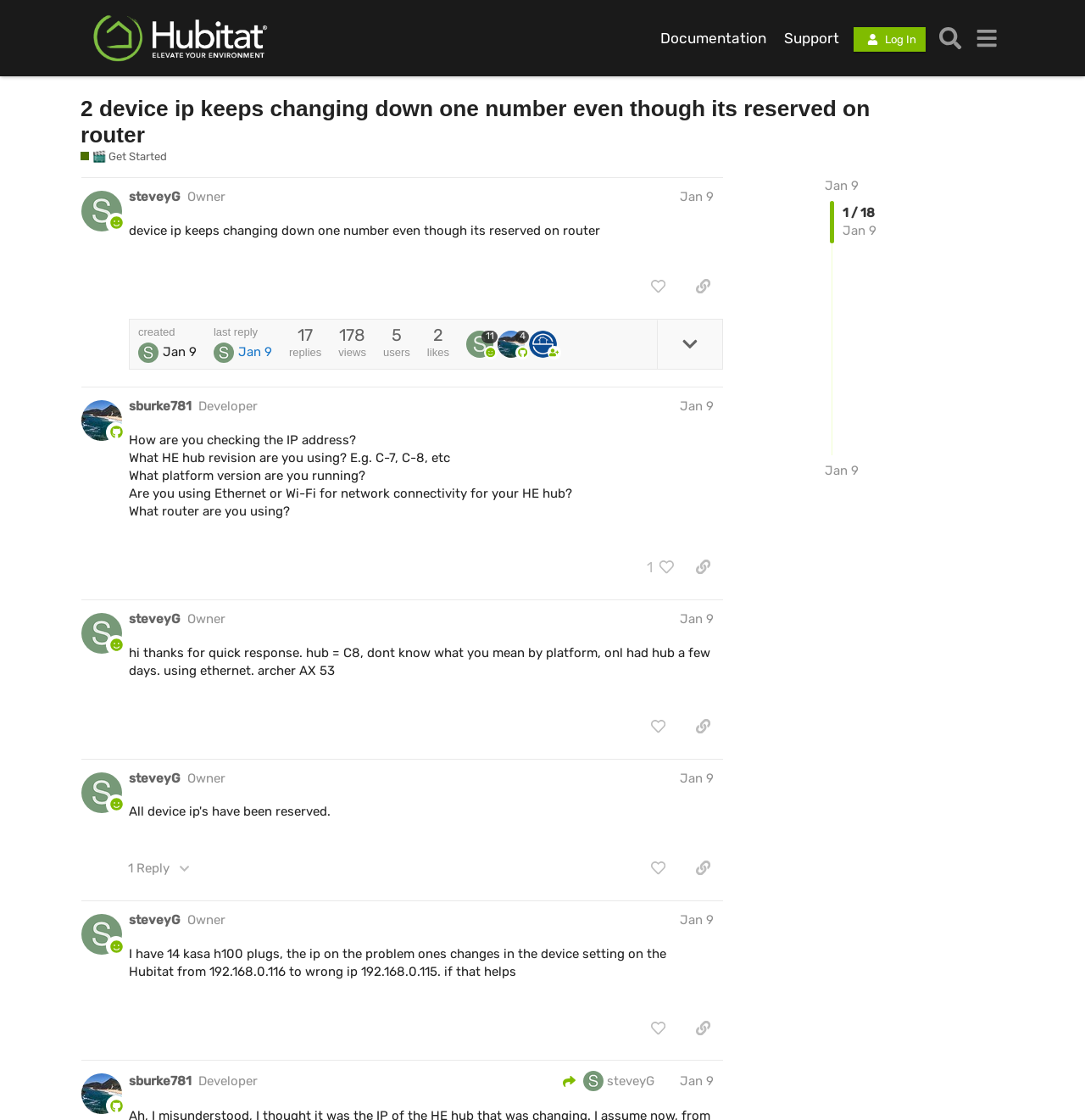Using the details in the image, give a detailed response to the question below:
How many posts are displayed on the webpage?

The number of posts can be determined by counting the number of regions with the label 'post #X by @username' where X is a number and username is a username. There are four such regions on the webpage.